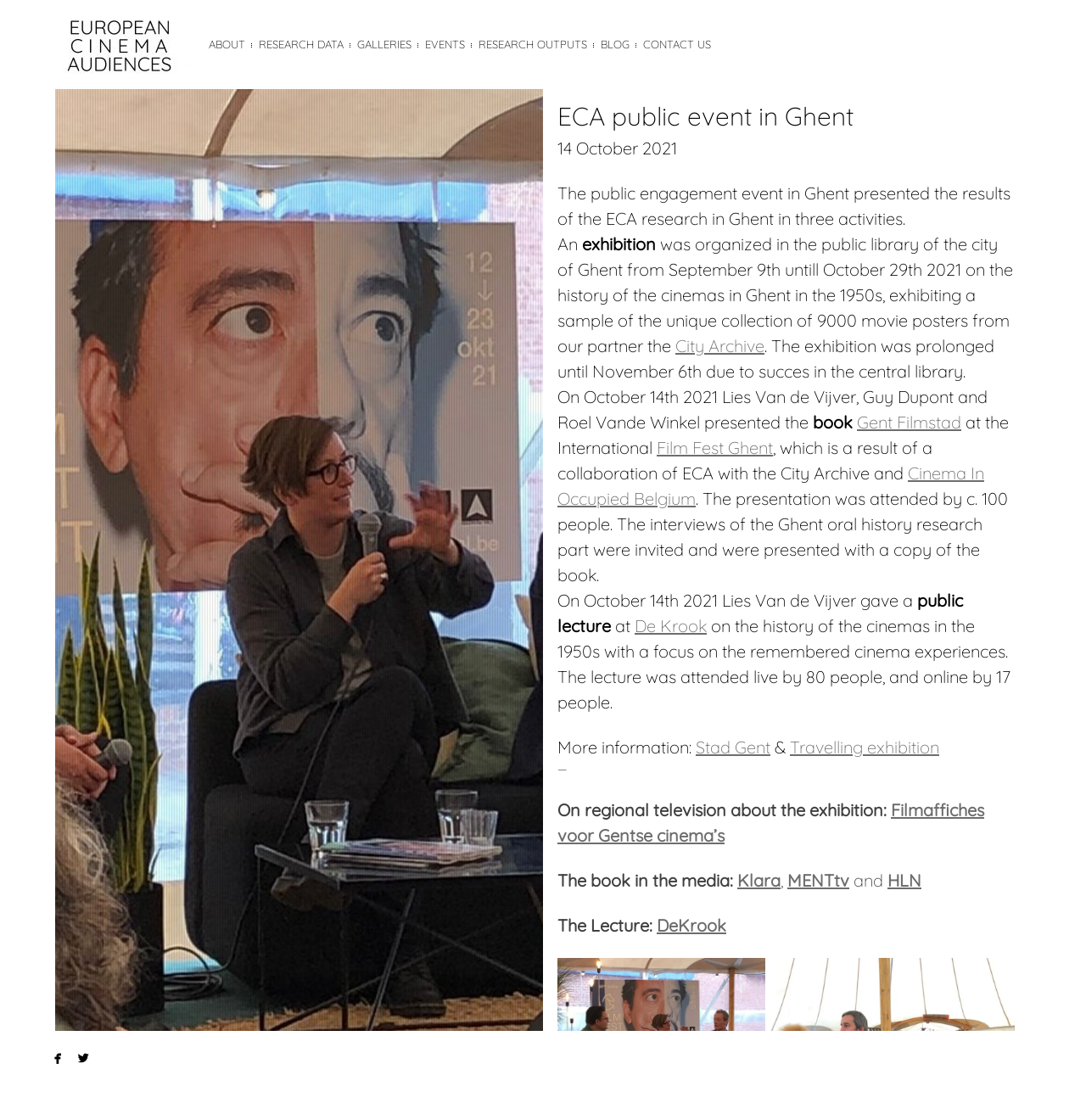Please determine the bounding box coordinates of the clickable area required to carry out the following instruction: "Click on ABOUT". The coordinates must be four float numbers between 0 and 1, represented as [left, top, right, bottom].

[0.186, 0.015, 0.232, 0.064]